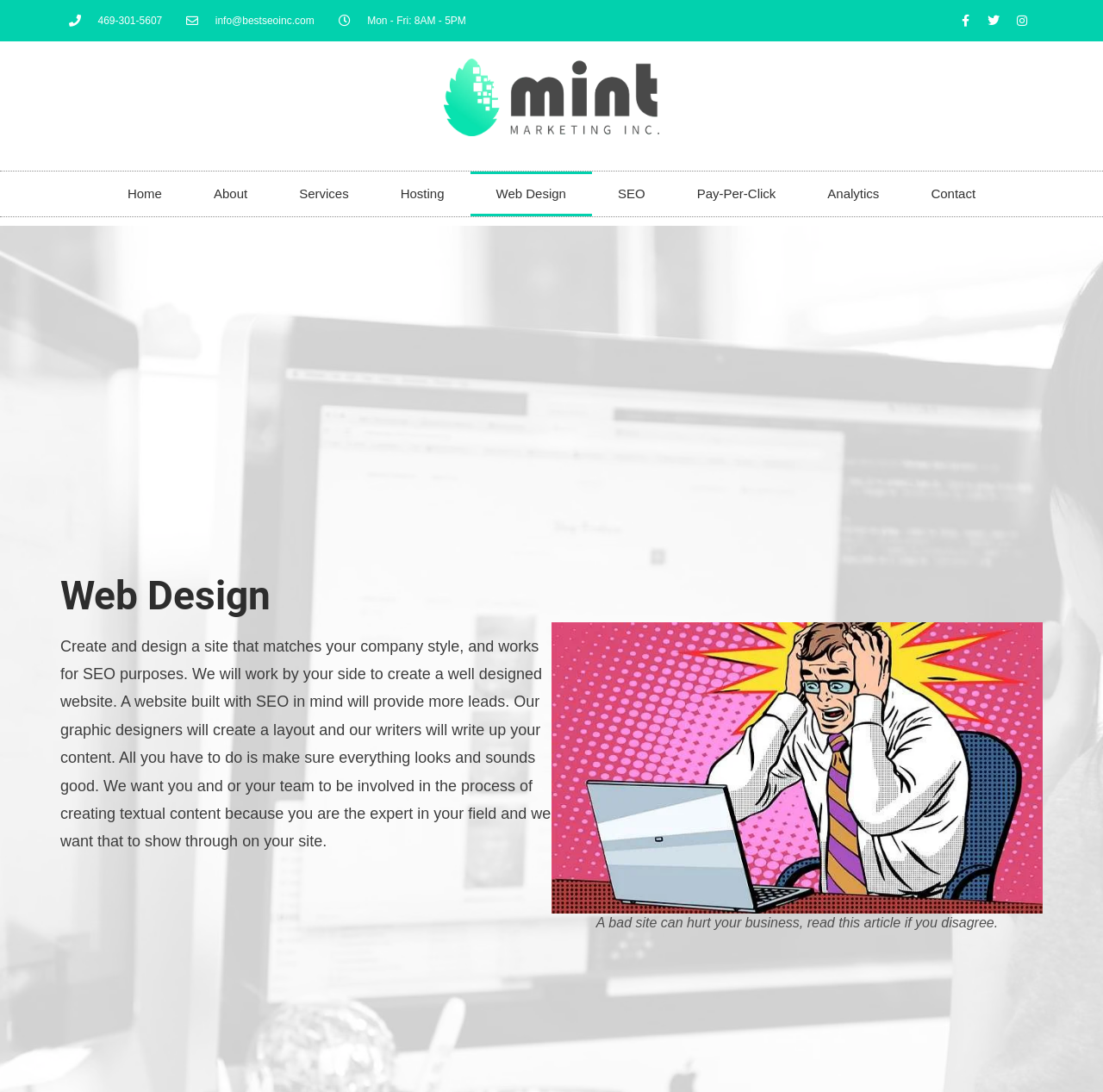Generate a thorough explanation of the webpage's elements.

This webpage is about web design and SEO services. At the top left, there are two phone numbers and an email address, which are clickable links. Next to them, there is a static text displaying the business hours. On the top right, there are three social media links, namely Facebook, Twitter, and Instagram, represented by their respective icons.

Below the top section, there is a navigation menu with eight links: Home, About, Services, Hosting, Web Design, SEO, Pay-Per-Click, and Contact. These links are aligned horizontally and take up a significant portion of the page width.

The main content of the webpage is divided into two sections. On the left, there is a heading "Web Design" followed by a paragraph of text that explains the importance of creating a website that matches the company style and works for SEO purposes. The text also describes the process of creating a website, involving graphic designers, writers, and the client's involvement.

On the right, there is a figure with a link and a caption. The caption contains a static text that reads "A bad site can hurt your business, read this article if you disagree." The figure likely contains an image, but its content is not specified.